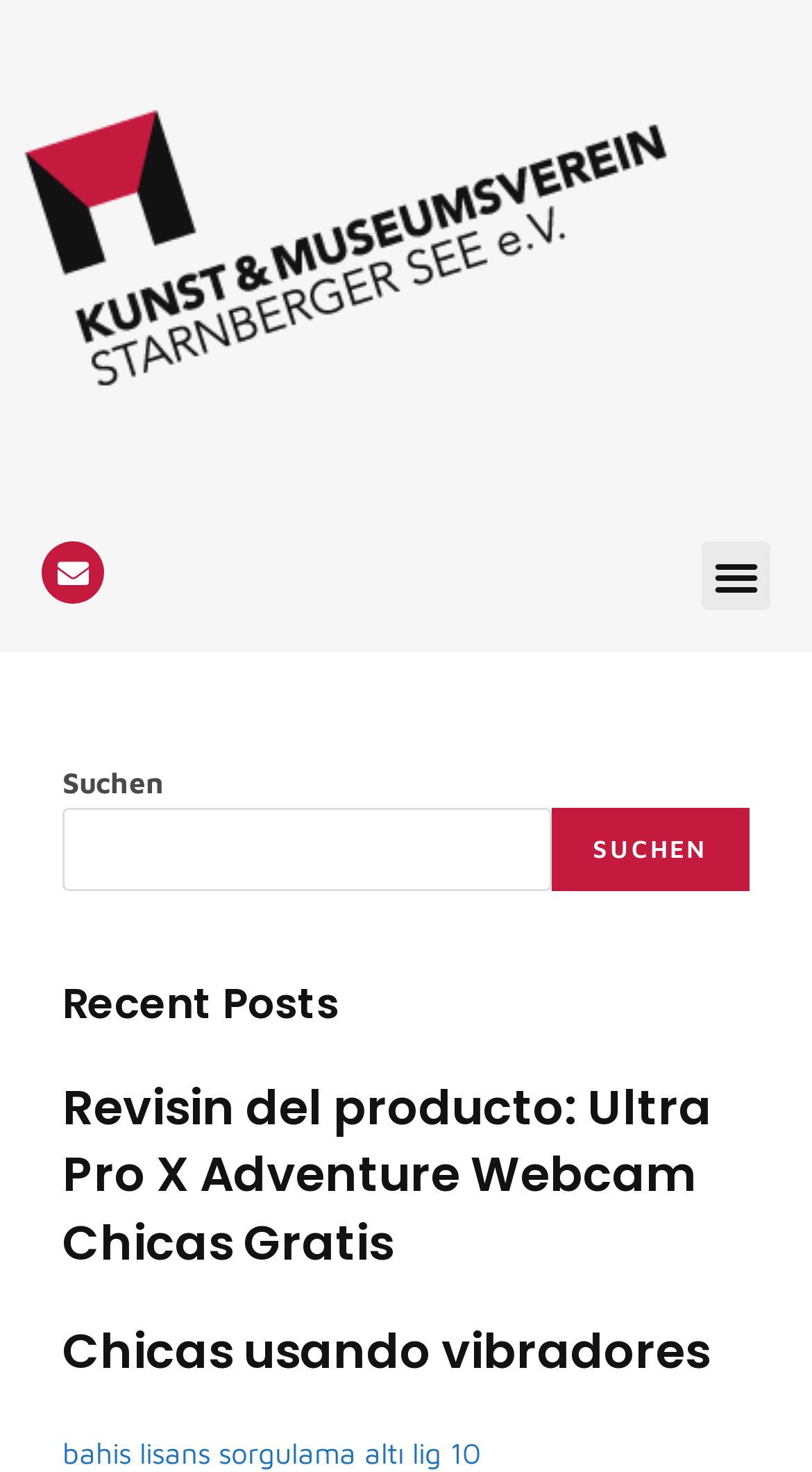Describe all the visual and textual components of the webpage comprehensively.

The webpage appears to be a blog or article listing page. At the top, there is a link on the left side, and an envelope icon with a tooltip "Envelope" on the right side. Next to the envelope icon, there is a menu toggle button. 

Below the top section, there is a search bar that spans most of the width of the page. The search bar contains a static text "Suchen" (meaning "Search" in German) on the left, a search input field in the middle, and a search button with the text "SUCHEN" on the right.

Under the search bar, there is a heading "Recent Posts" that spans the full width of the page. Below the heading, there are three article links listed vertically, each with a heading that summarizes the article content. The articles are titled "Revisin del producto: Ultra Pro X Adventure Webcam Chicas Gratis", "Chicas usando vibradores", and "bahis lisans sorgulama altı lig 10".